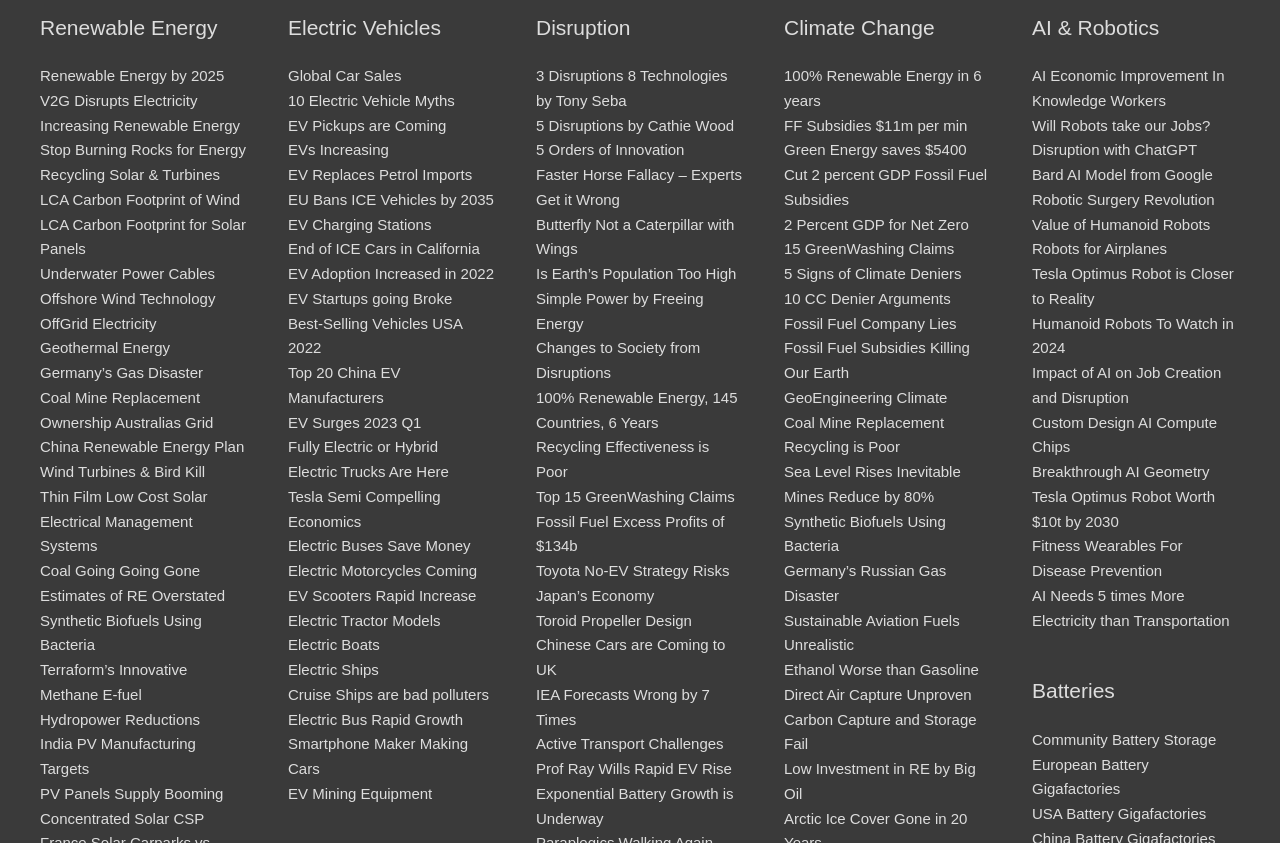Respond to the following query with just one word or a short phrase: 
What is the topic of the link '100% Renewable Energy in 6 years'?

Climate Change